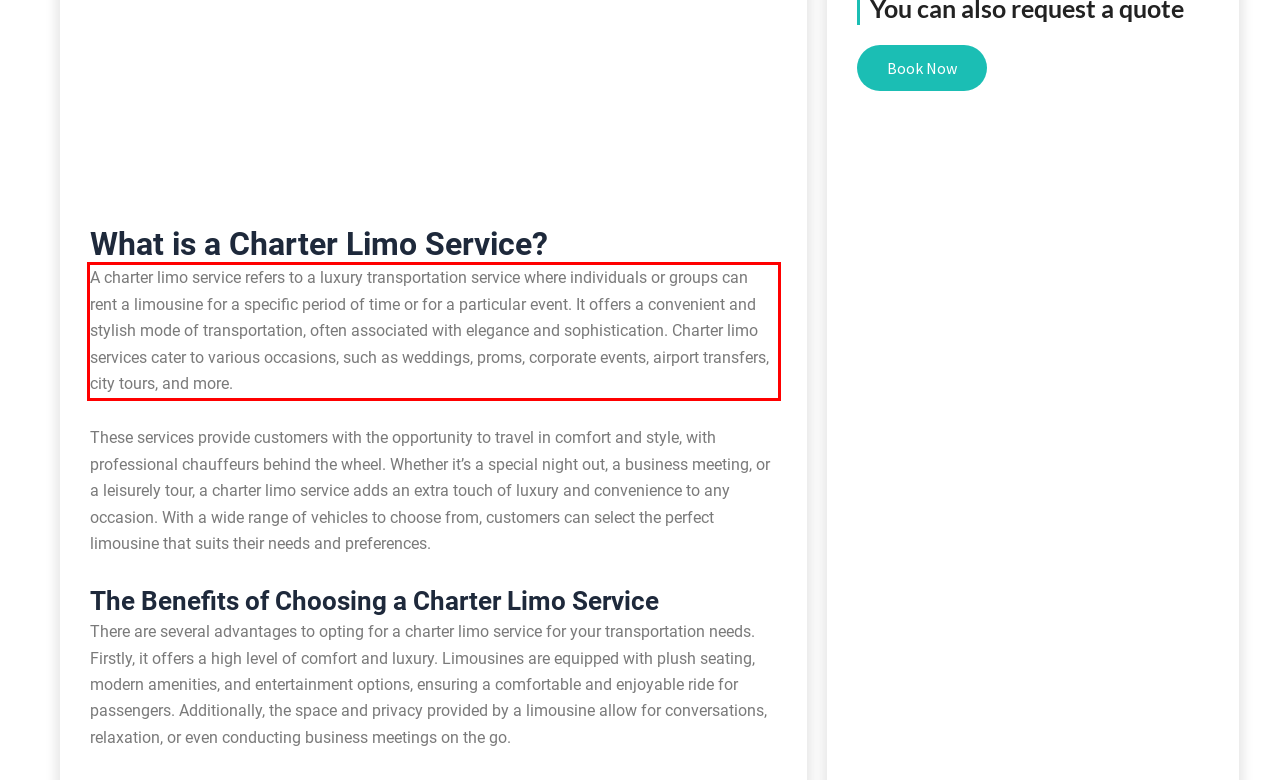Please look at the webpage screenshot and extract the text enclosed by the red bounding box.

A charter limo service refers to a luxury transportation service where individuals or groups can rent a limousine for a specific period of time or for a particular event. It offers a convenient and stylish mode of transportation, often associated with elegance and sophistication. Charter limo services cater to various occasions, such as weddings, proms, corporate events, airport transfers, city tours, and more.